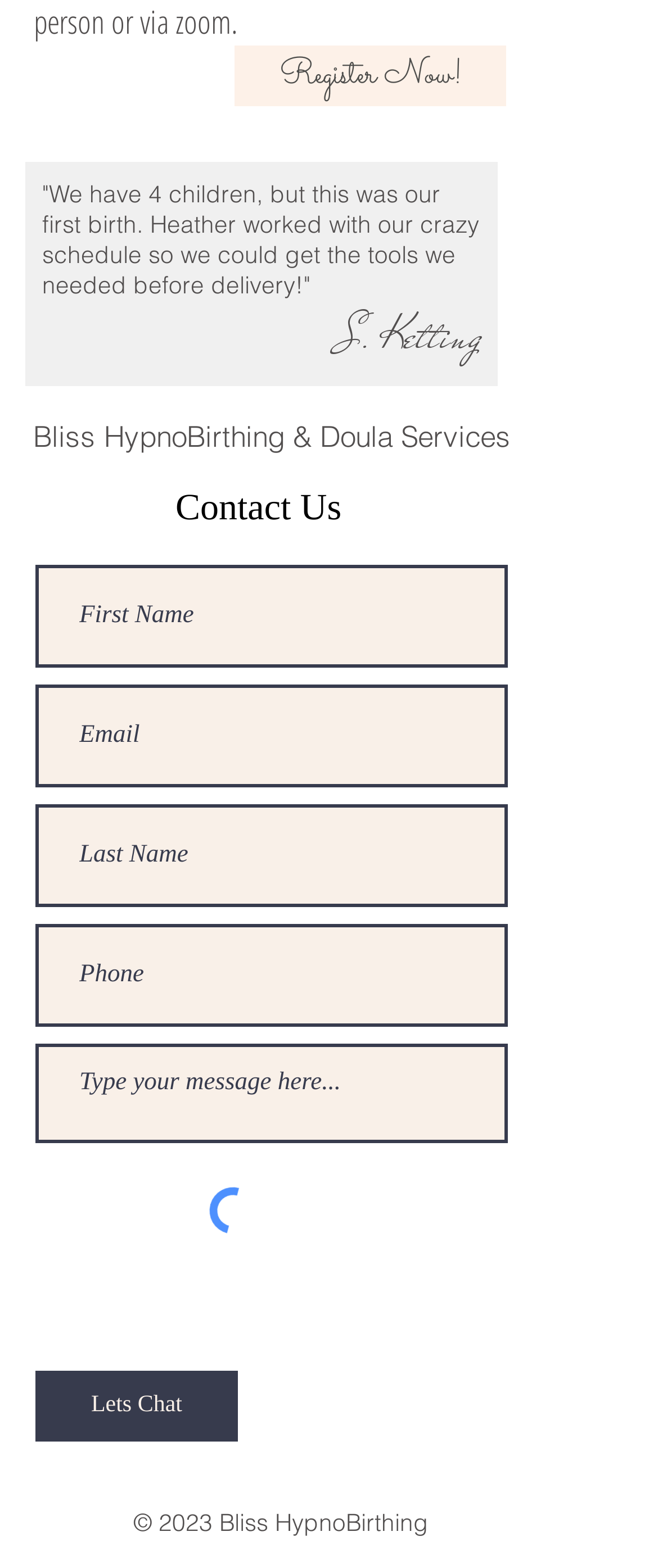What is the name of the person who gave a testimonial?
Please craft a detailed and exhaustive response to the question.

I found the answer by looking at the StaticText element with the text 'S. Ketting' which is likely to be the name of the person who gave a testimonial.